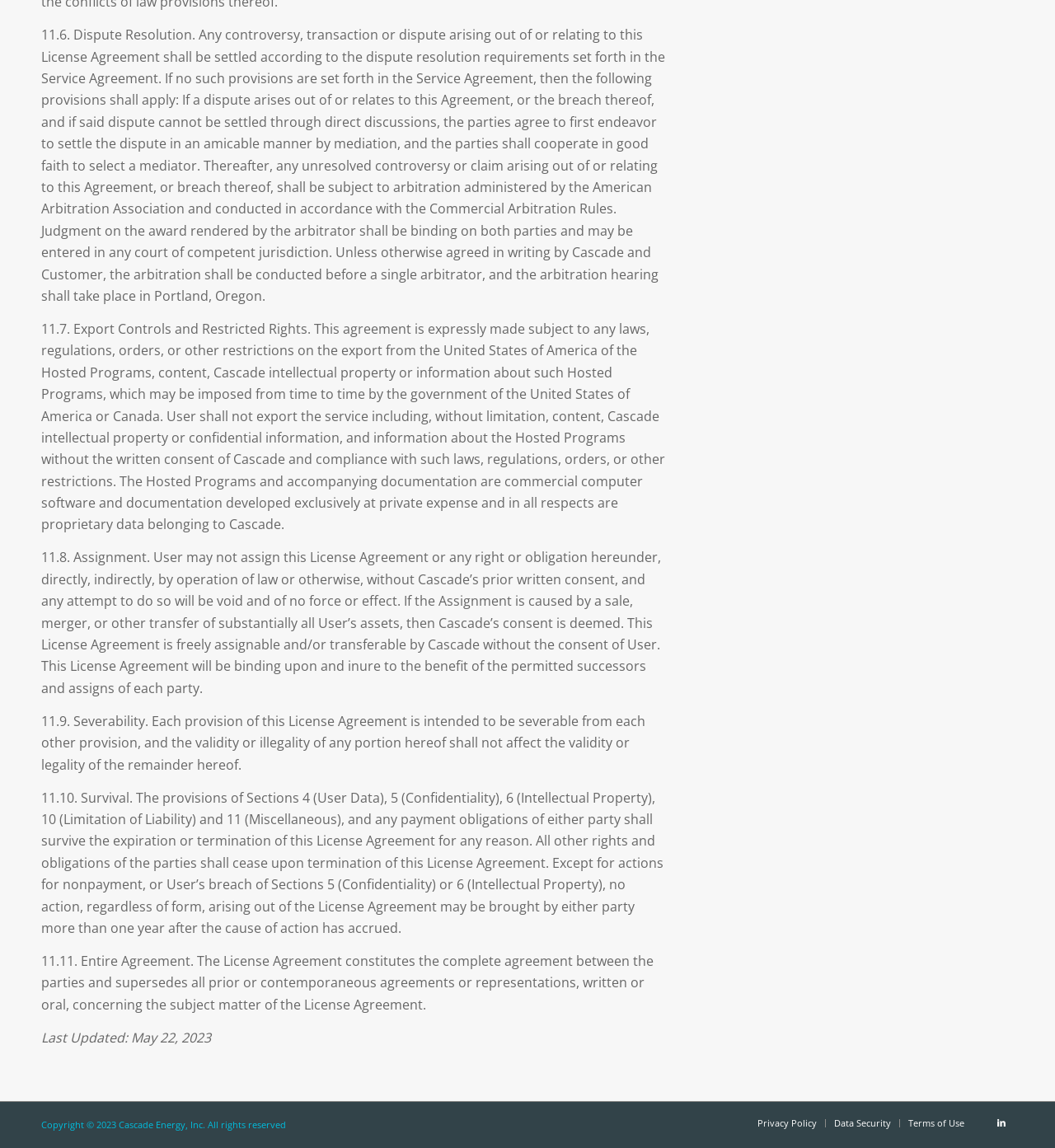Give a one-word or phrase response to the following question: What are the three links at the bottom of the page?

LinkedIn, Privacy Policy, Data Security